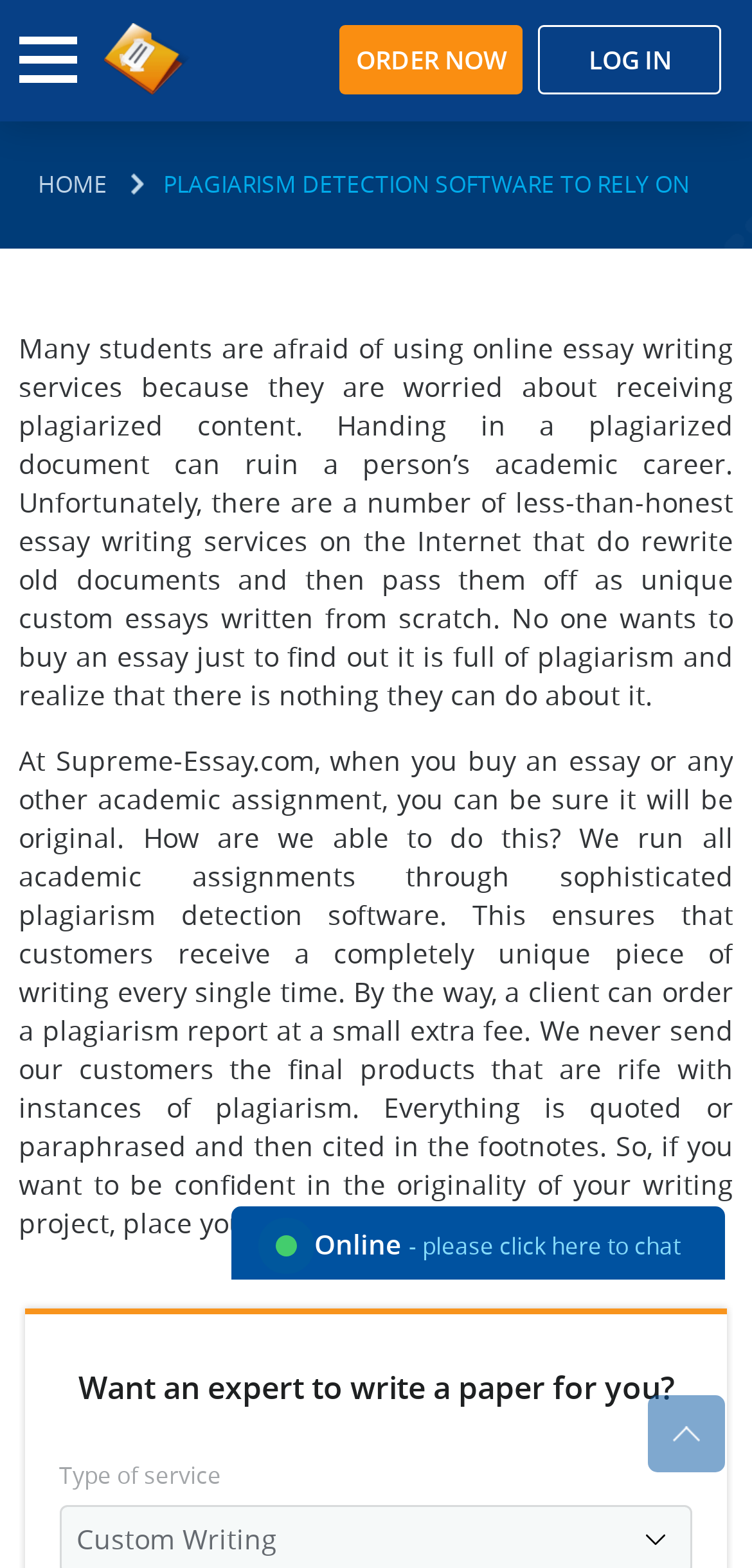What is the purpose of the plagiarism detection software?
By examining the image, provide a one-word or phrase answer.

To ensure originality